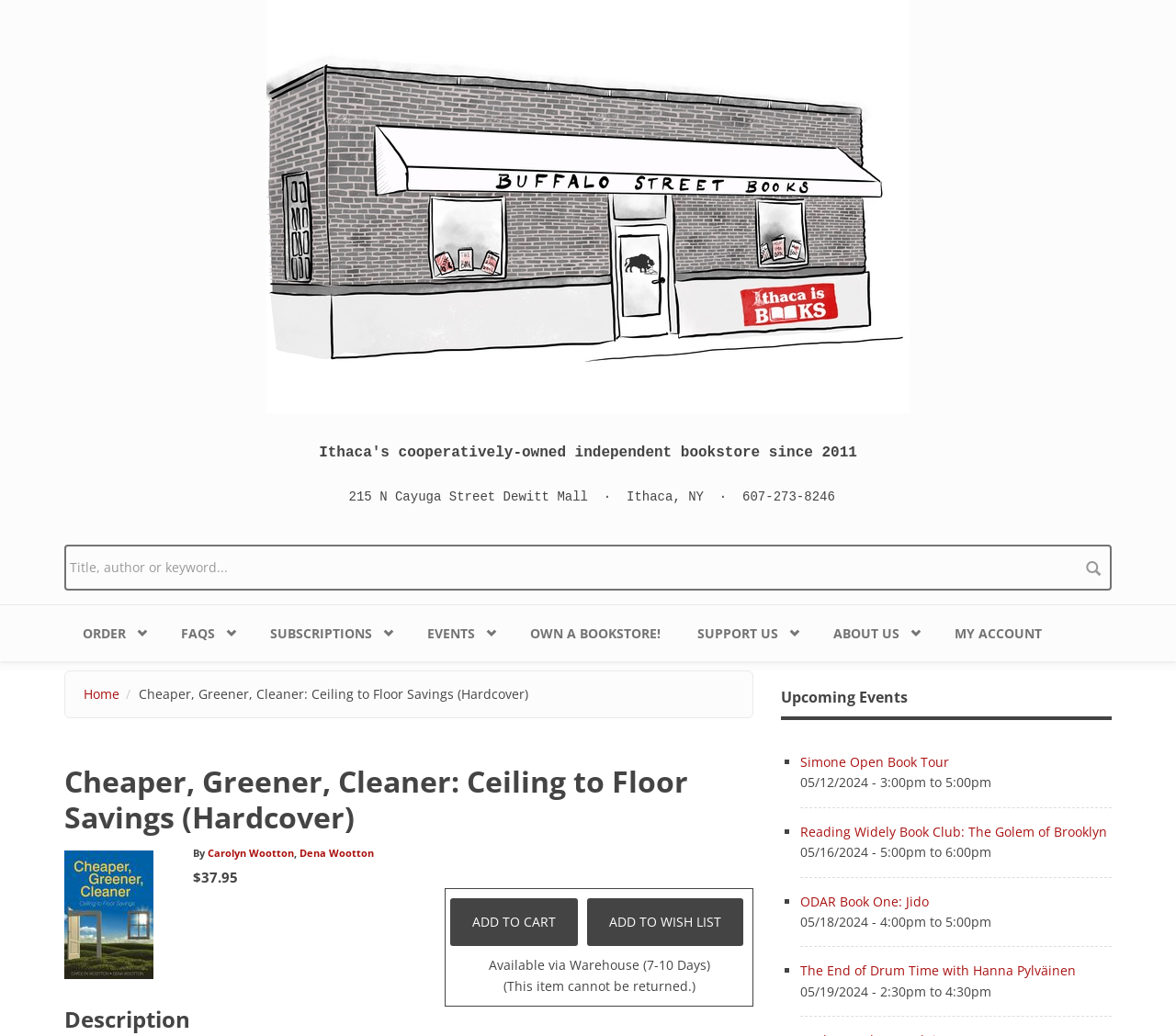Locate the bounding box coordinates of the element that needs to be clicked to carry out the instruction: "View book details". The coordinates should be given as four float numbers ranging from 0 to 1, i.e., [left, top, right, bottom].

[0.055, 0.738, 0.641, 0.806]